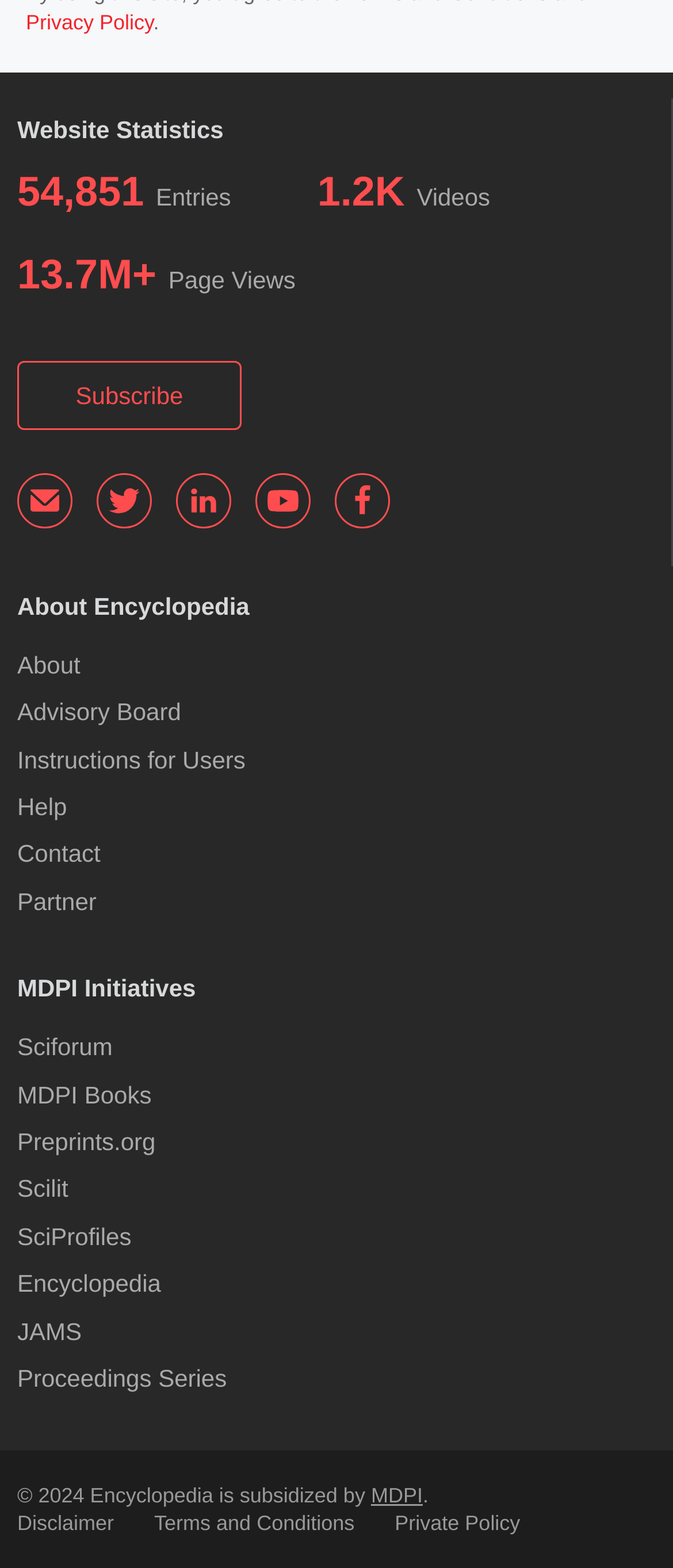Show me the bounding box coordinates of the clickable region to achieve the task as per the instruction: "View website statistics".

[0.026, 0.073, 0.332, 0.091]